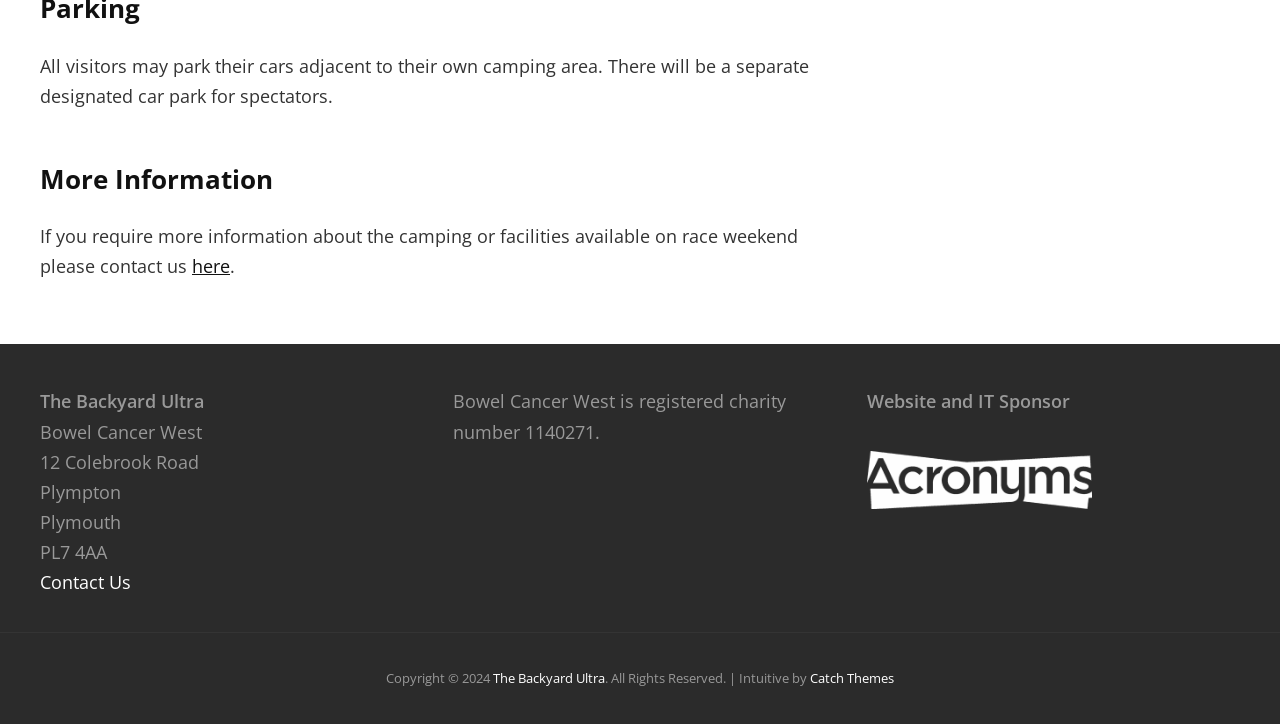Given the content of the image, can you provide a detailed answer to the question?
What is the name of the event?

The name of the event can be found in the text 'The Backyard Ultra' which is located in the complementary section of the webpage.